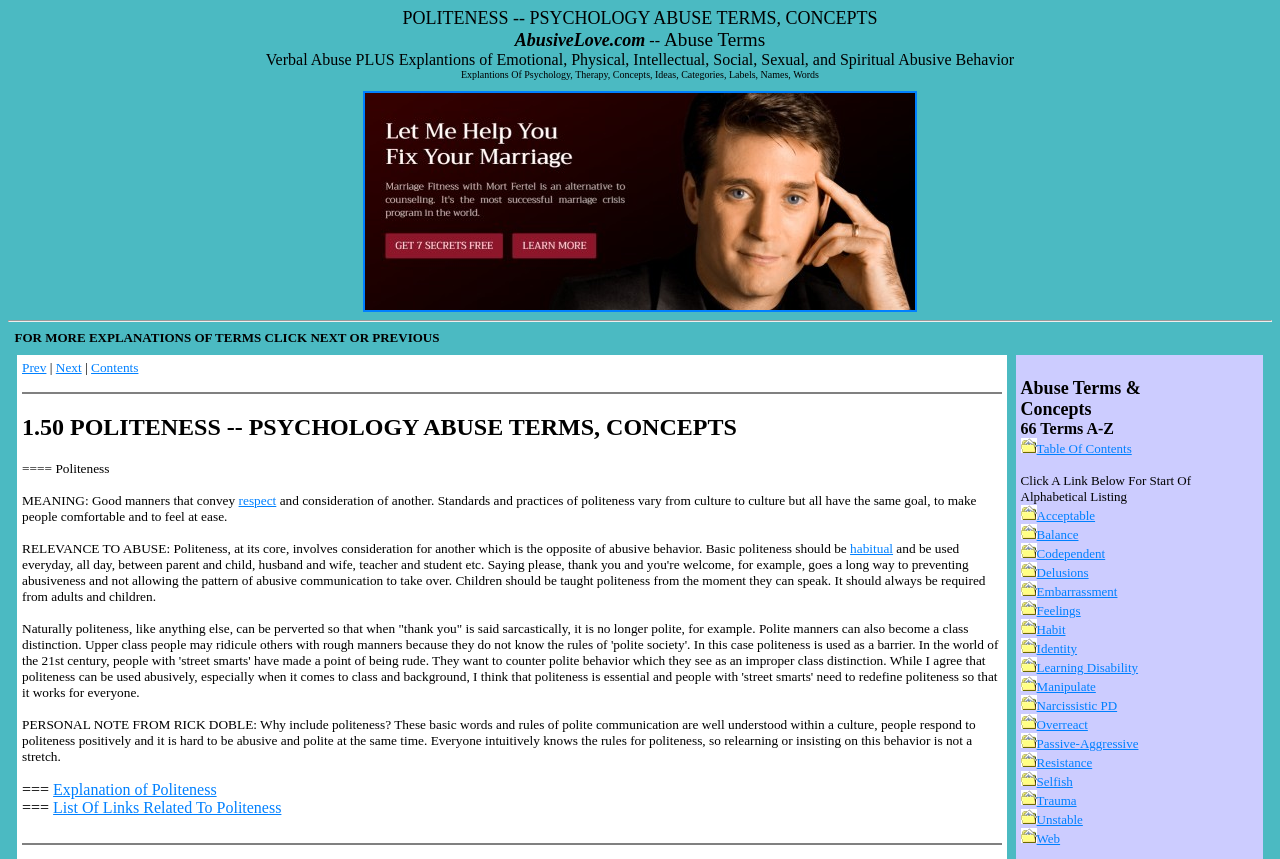How many terms are listed on this webpage?
Answer the question with as much detail as possible.

The webpage lists 66 terms related to psychology abuse, which can be seen in the section '66 Terms A-Z' at the bottom of the webpage.